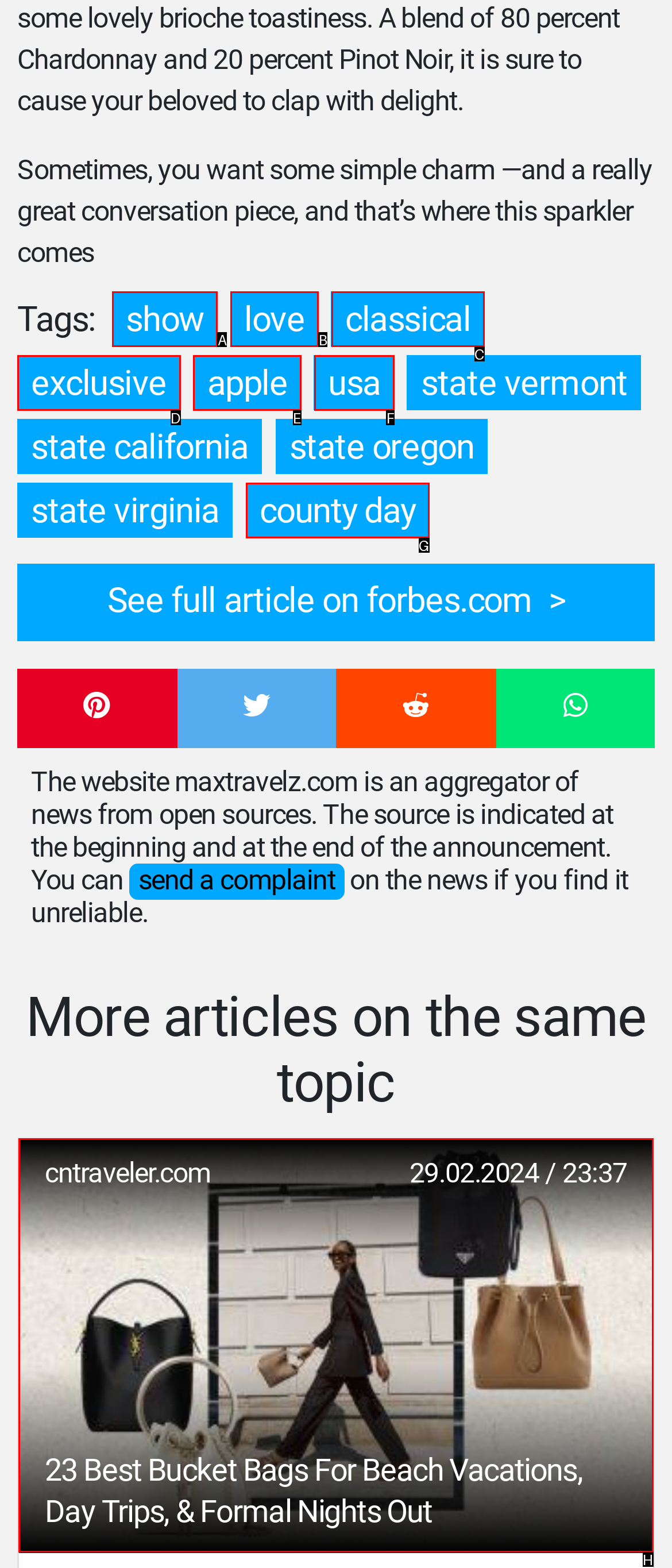Determine which letter corresponds to the UI element to click for this task: View the article '23 Best Bucket Bags For Beach Vacations, Day Trips, & Formal Nights Out'
Respond with the letter from the available options.

H